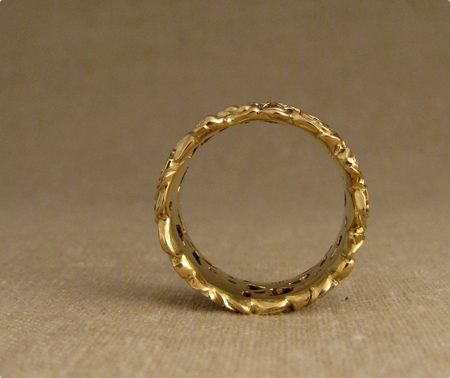Create an extensive caption that includes all significant details of the image.

This image showcases an exquisite 18K wide rose bramble band, beautifully designed with delicate, intertwined motifs that capture the essence of nature. The ring is presented on a textured background, highlighting its rich golden hue and the intricacy of its craftsmanship. The smooth inner surface contrasts with the ornate exterior, making it a stunning piece of jewelry suitable for various occasions. Ideal for those who appreciate fine details and artistry, this band is a perfect addition to any jewelry collection.